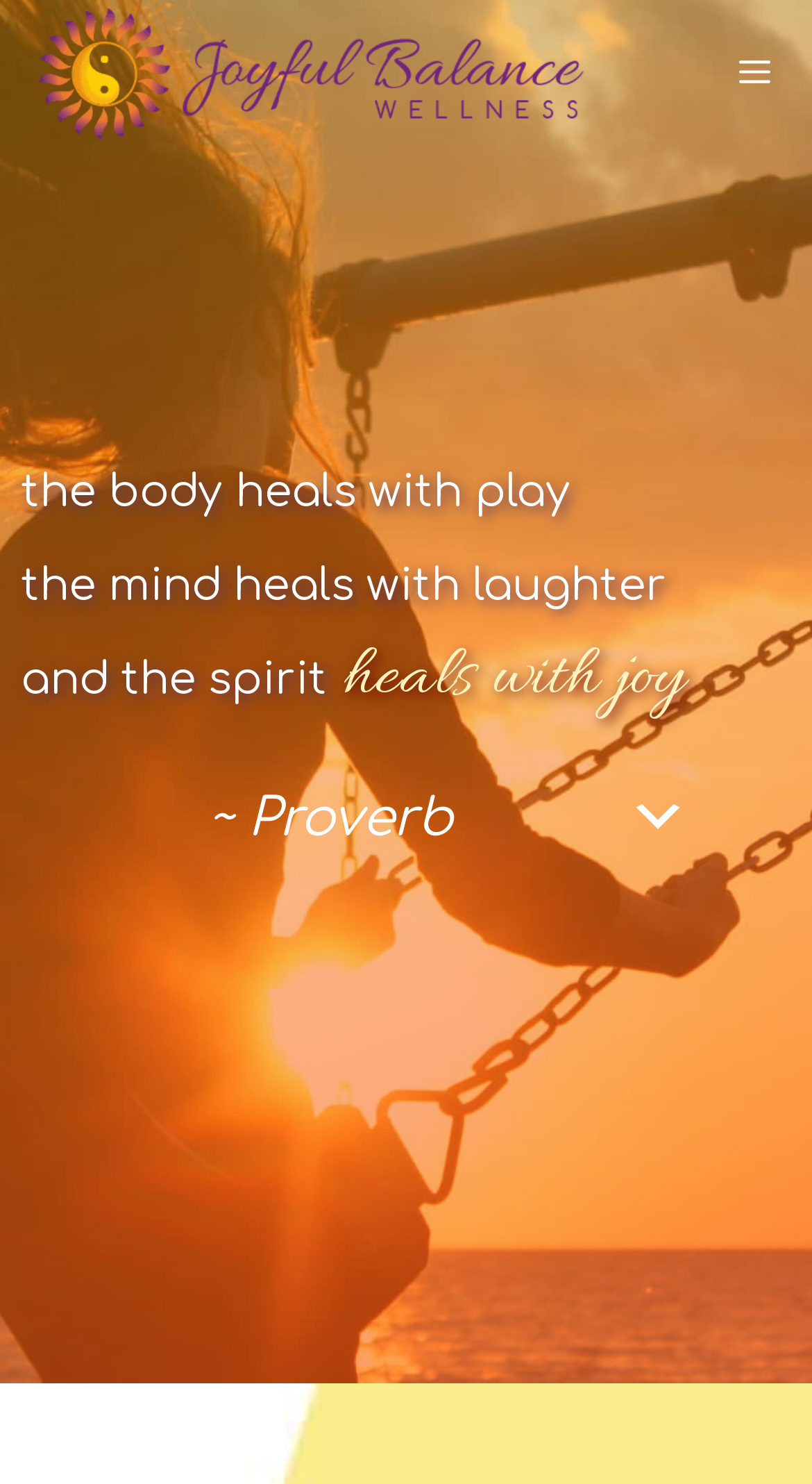Generate a thorough explanation of the webpage's elements.

The webpage is for Joyful Balance Wellness, a wellbeing service that helps facilitate change, healing, health, and joy. At the top left of the page, there is a link and an image with the same name, "Joyful Balance Wellness". On the top right, there is a button labeled "Menu" that controls a mobile menu. 

Below the top section, there are three headings that span across the page. The first heading reads "the body heals with play", followed by "the mind heals with laughter", and then "heals with joy". These headings are positioned in a vertical column, with the first one at the top and the last one at the bottom. 

To the right of the second heading, there is a static text that quotes a proverb, "~ Proverb".